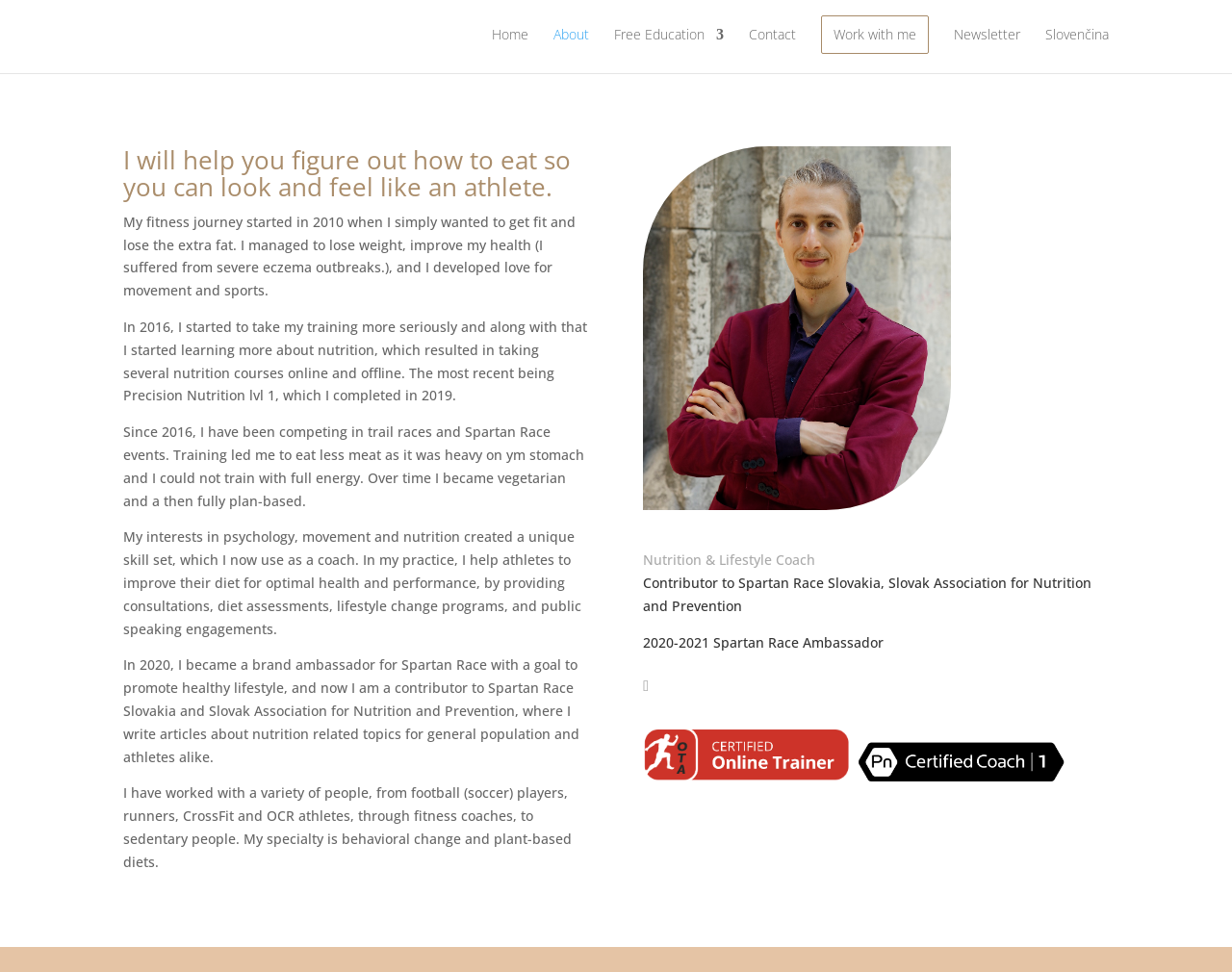Determine the bounding box for the described UI element: "Work with me".

[0.666, 0.016, 0.754, 0.055]